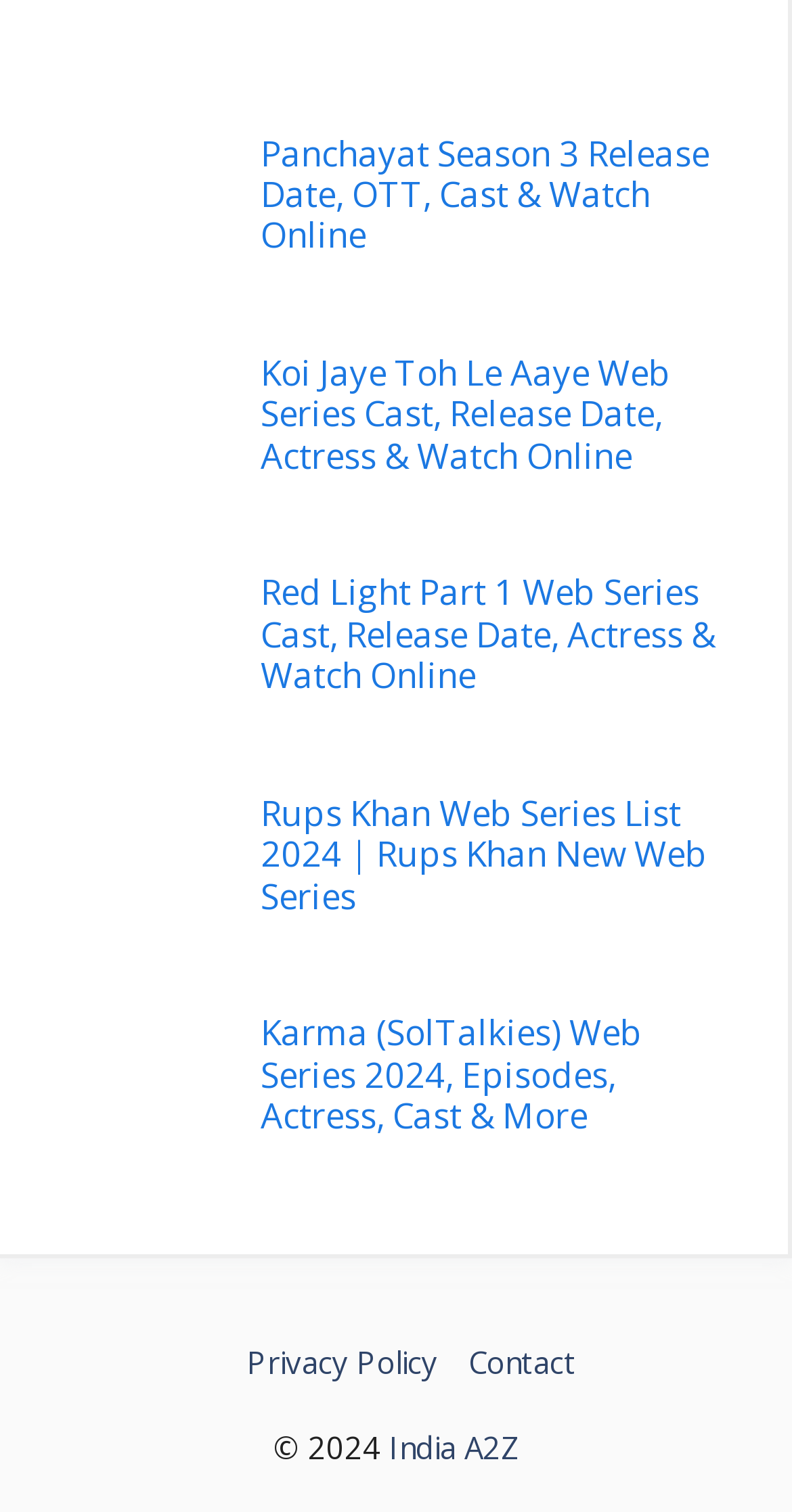Please locate the bounding box coordinates of the region I need to click to follow this instruction: "Visit India A2Z website".

[0.491, 0.944, 0.655, 0.971]